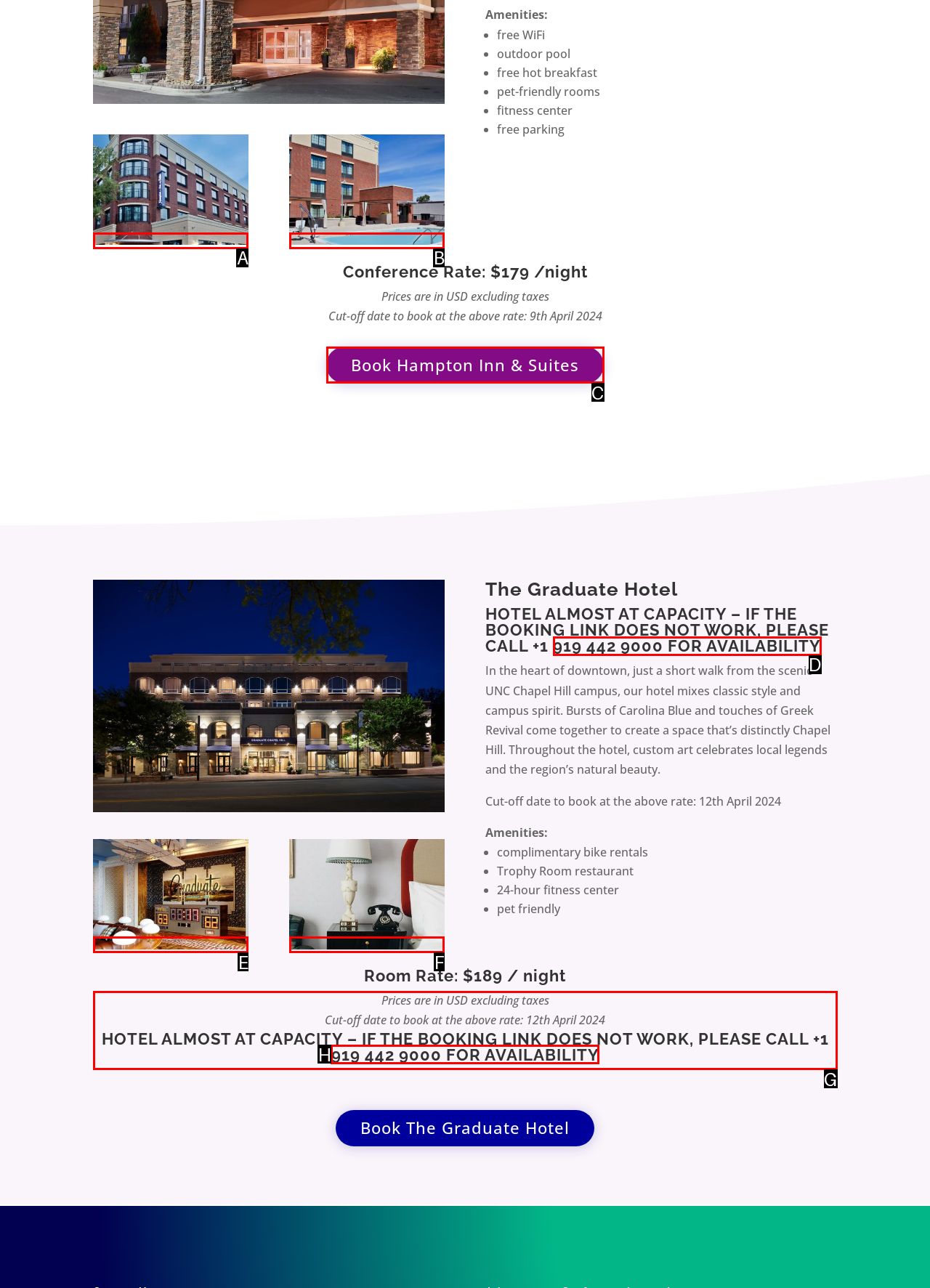From the options shown, which one fits the description: title="Hampton1"? Respond with the appropriate letter.

B